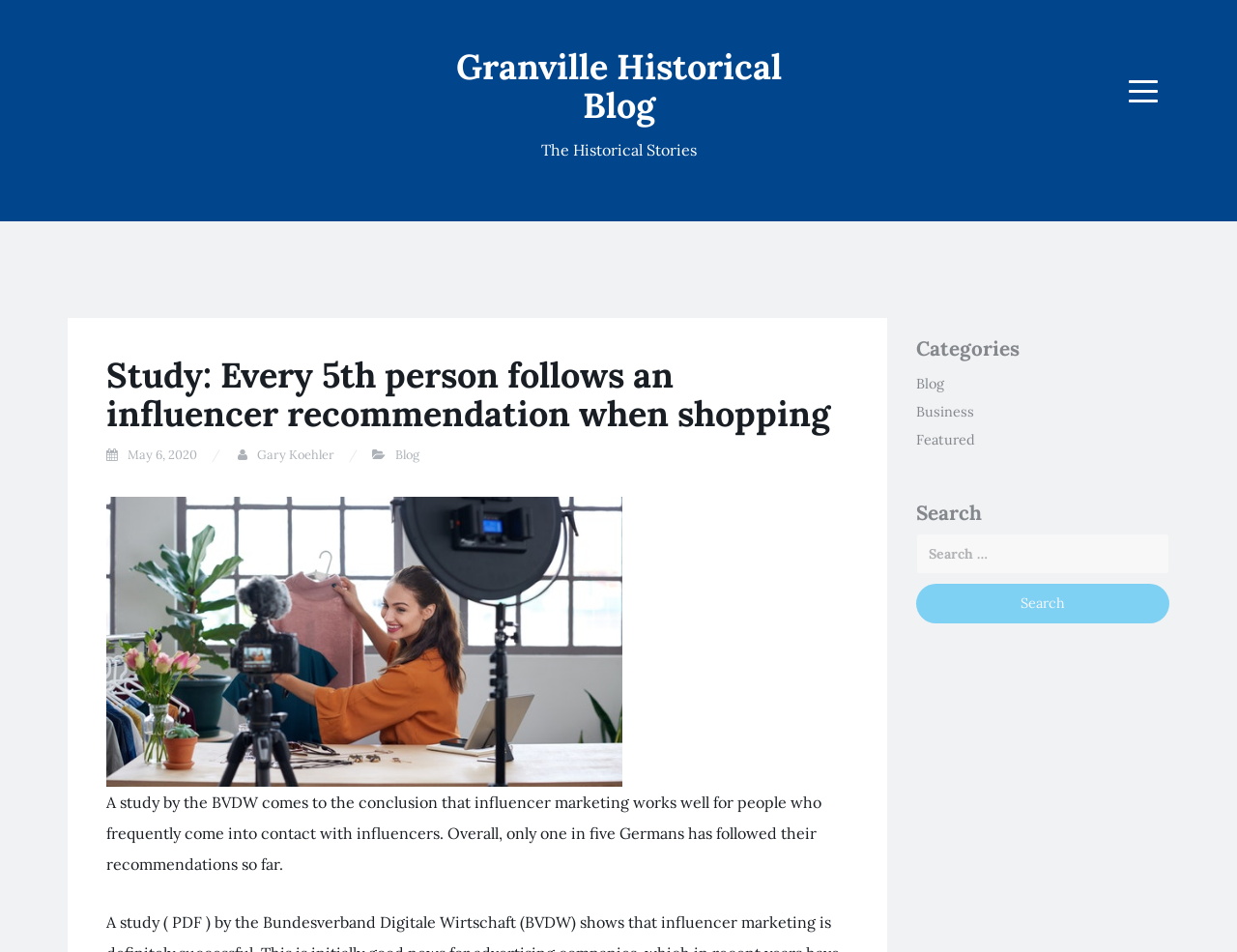Please find and generate the text of the main header of the webpage.

Granville Historical Blog